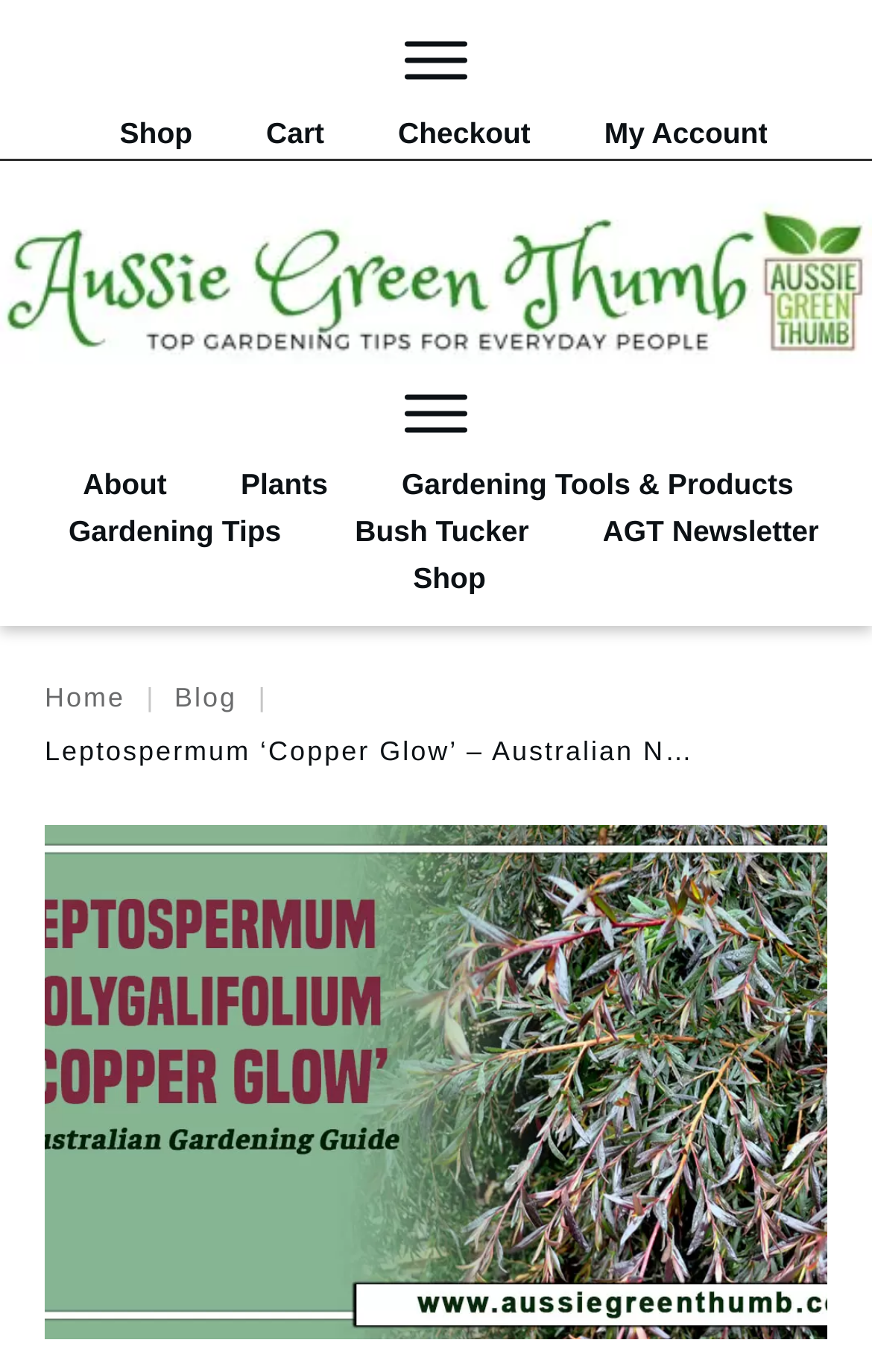Calculate the bounding box coordinates for the UI element based on the following description: "Shop". Ensure the coordinates are four float numbers between 0 and 1, i.e., [left, top, right, bottom].

[0.137, 0.084, 0.221, 0.112]